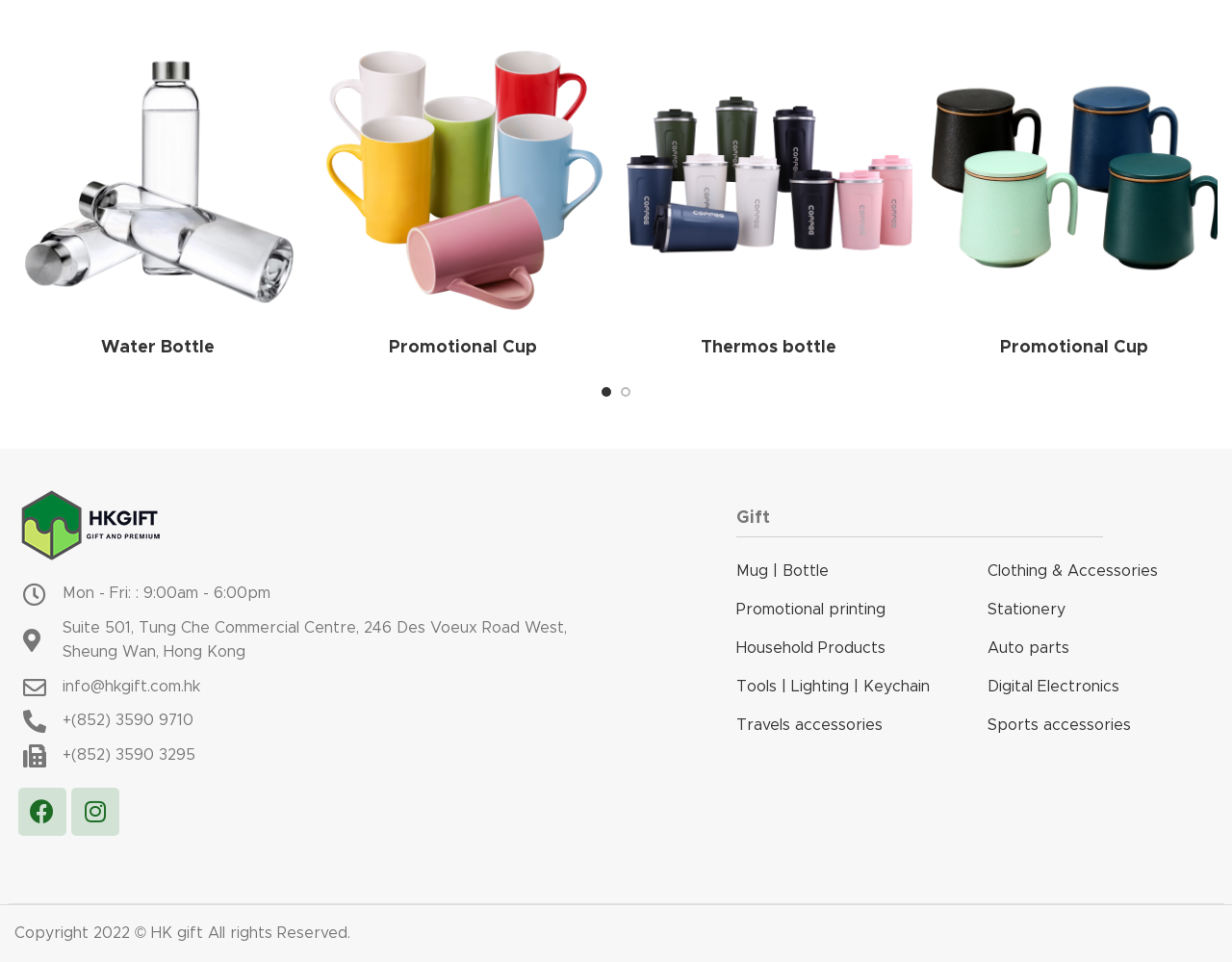Please locate the clickable area by providing the bounding box coordinates to follow this instruction: "Contact via Facebook".

[0.014, 0.818, 0.054, 0.868]